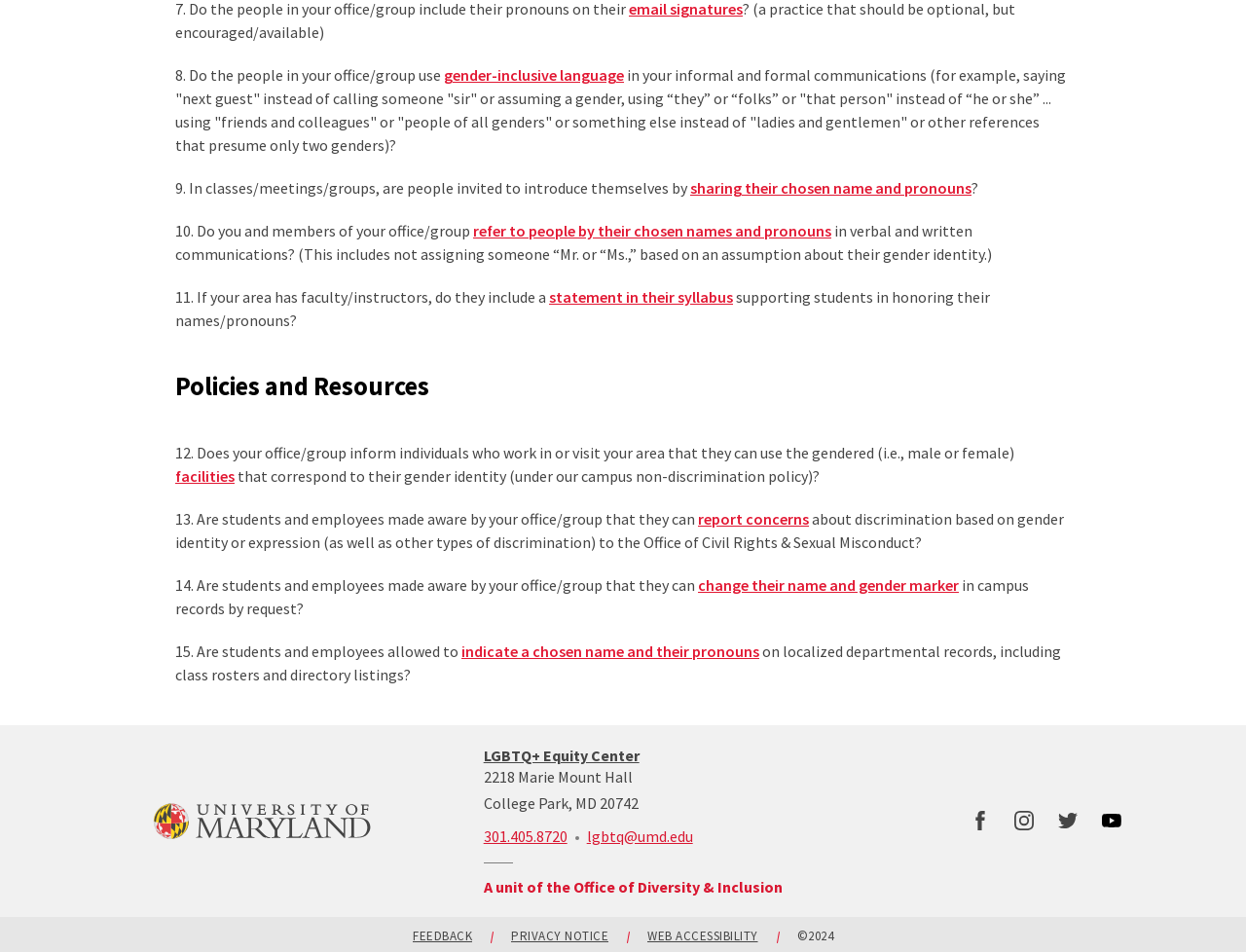Locate the bounding box coordinates of the element's region that should be clicked to carry out the following instruction: "Click the link to learn about gender-inclusive language". The coordinates need to be four float numbers between 0 and 1, i.e., [left, top, right, bottom].

[0.356, 0.069, 0.501, 0.089]